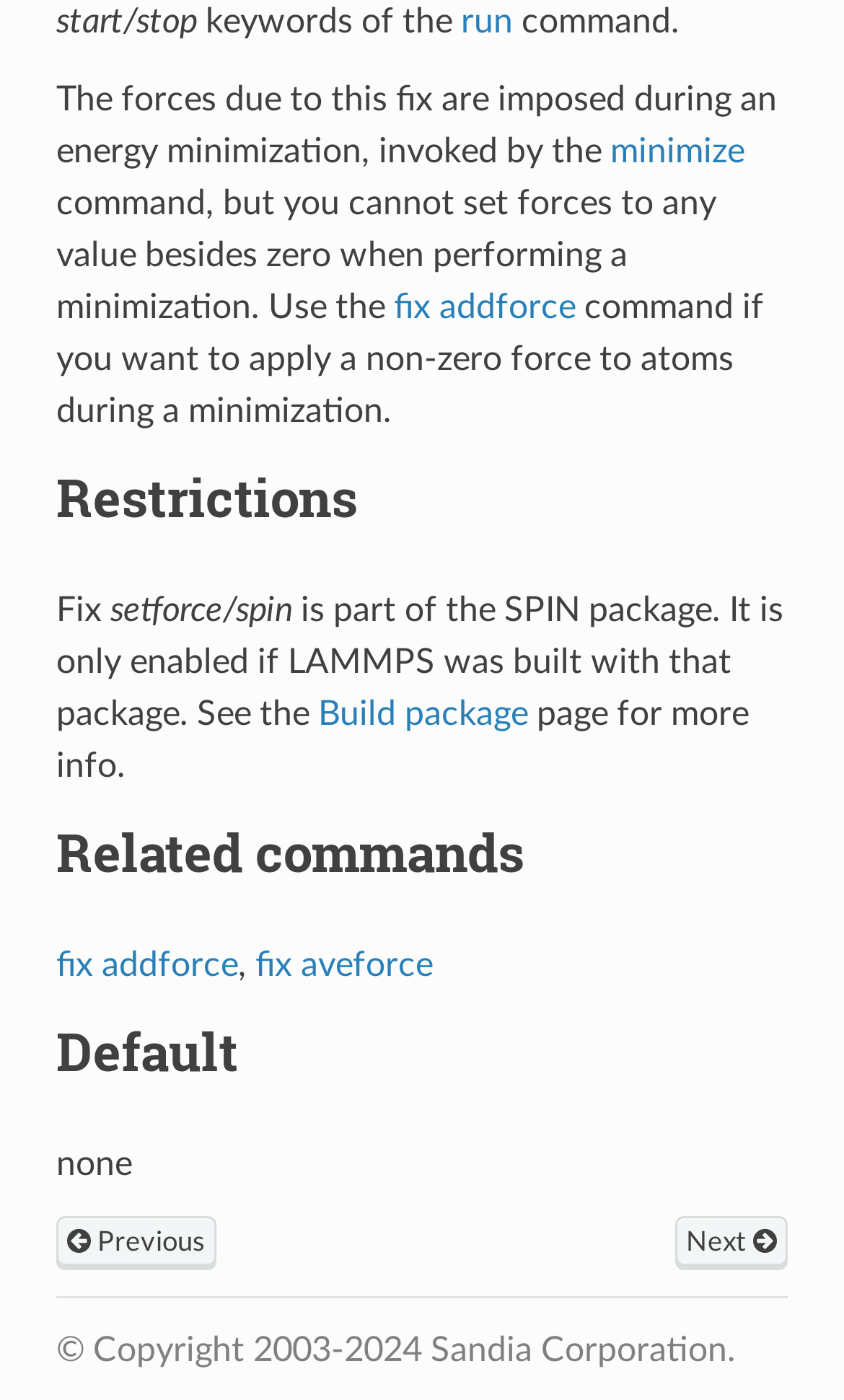Please provide a comprehensive response to the question below by analyzing the image: 
What is the default value for this fix?

The question is asking about the default value for this fix, and the answer can be found in the section 'Default' where it says 'none'.